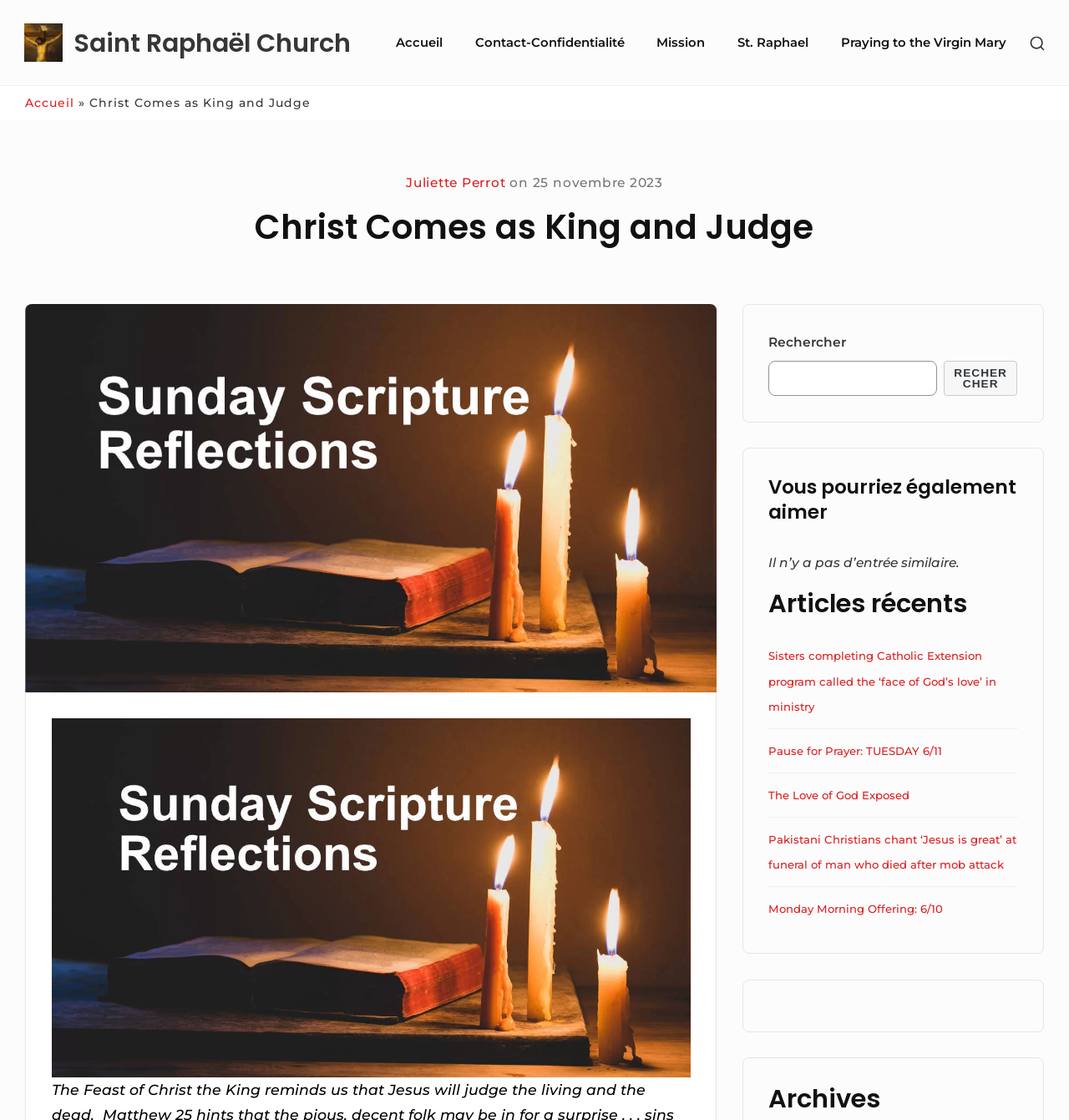Find the bounding box coordinates of the clickable element required to execute the following instruction: "Click the 'Pegadas da Inclusão' link". Provide the coordinates as four float numbers between 0 and 1, i.e., [left, top, right, bottom].

None